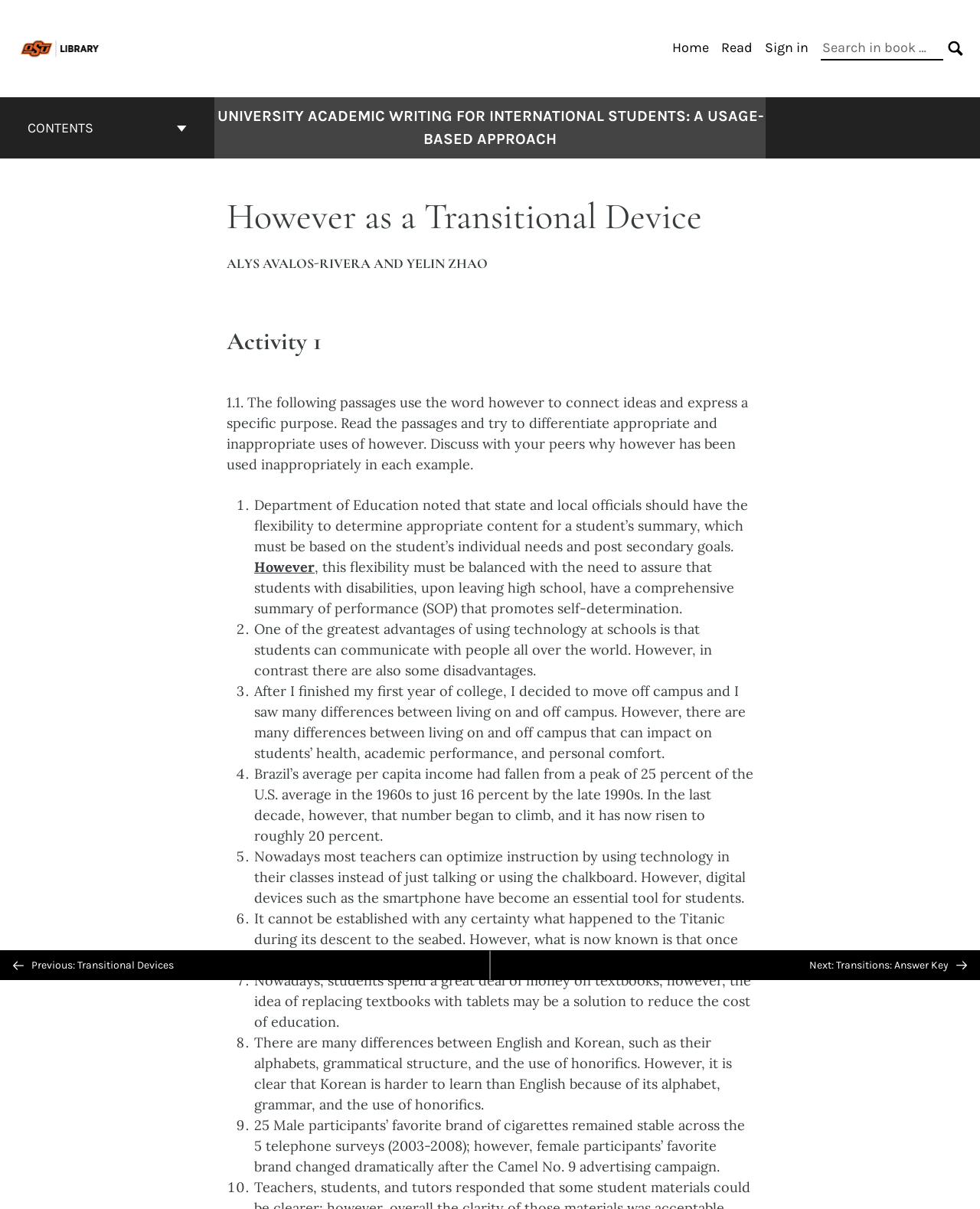Please locate the bounding box coordinates of the element that should be clicked to achieve the given instruction: "Click the 'OPEN OKSTATE' link".

[0.012, 0.033, 0.111, 0.045]